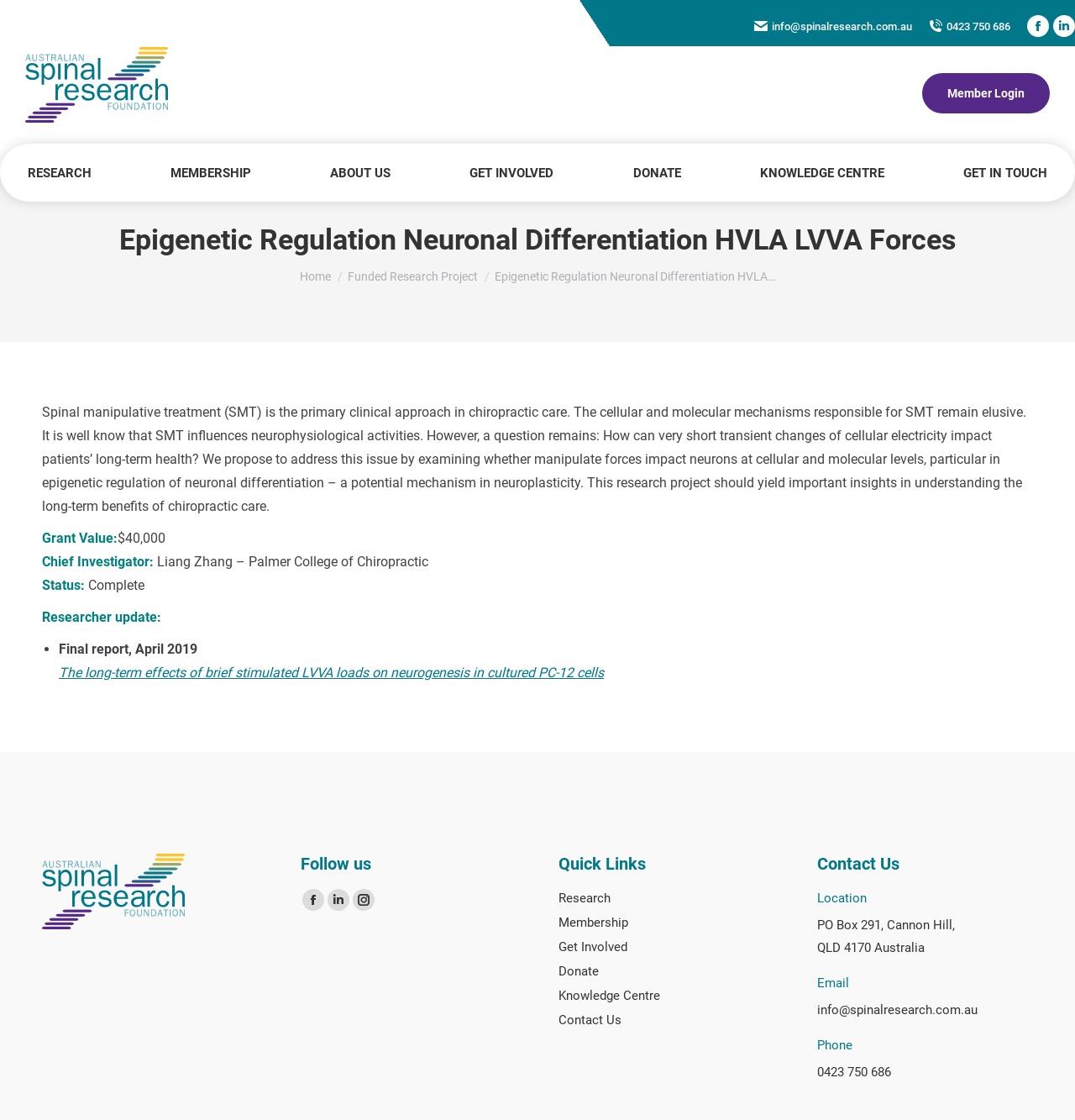Please specify the bounding box coordinates for the clickable region that will help you carry out the instruction: "Follow the Australian Spinal Research Foundation on Facebook".

[0.955, 0.014, 0.976, 0.033]